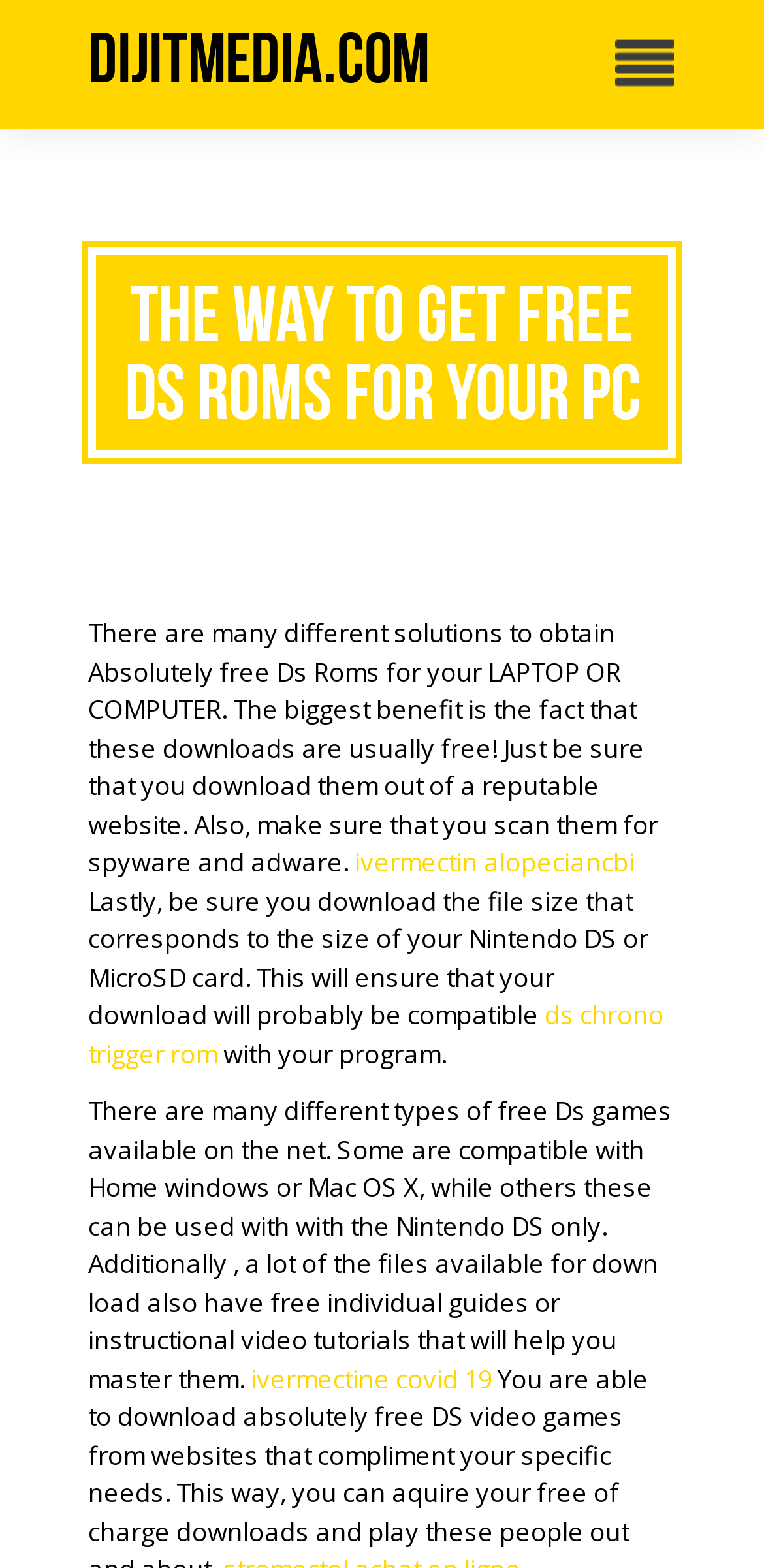Find the bounding box coordinates of the UI element according to this description: "ivermectine covid 19".

[0.328, 0.867, 0.644, 0.89]